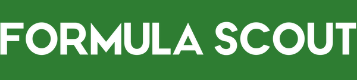What is the tone of the typography used in the logo?
Using the picture, provide a one-word or short phrase answer.

Professional